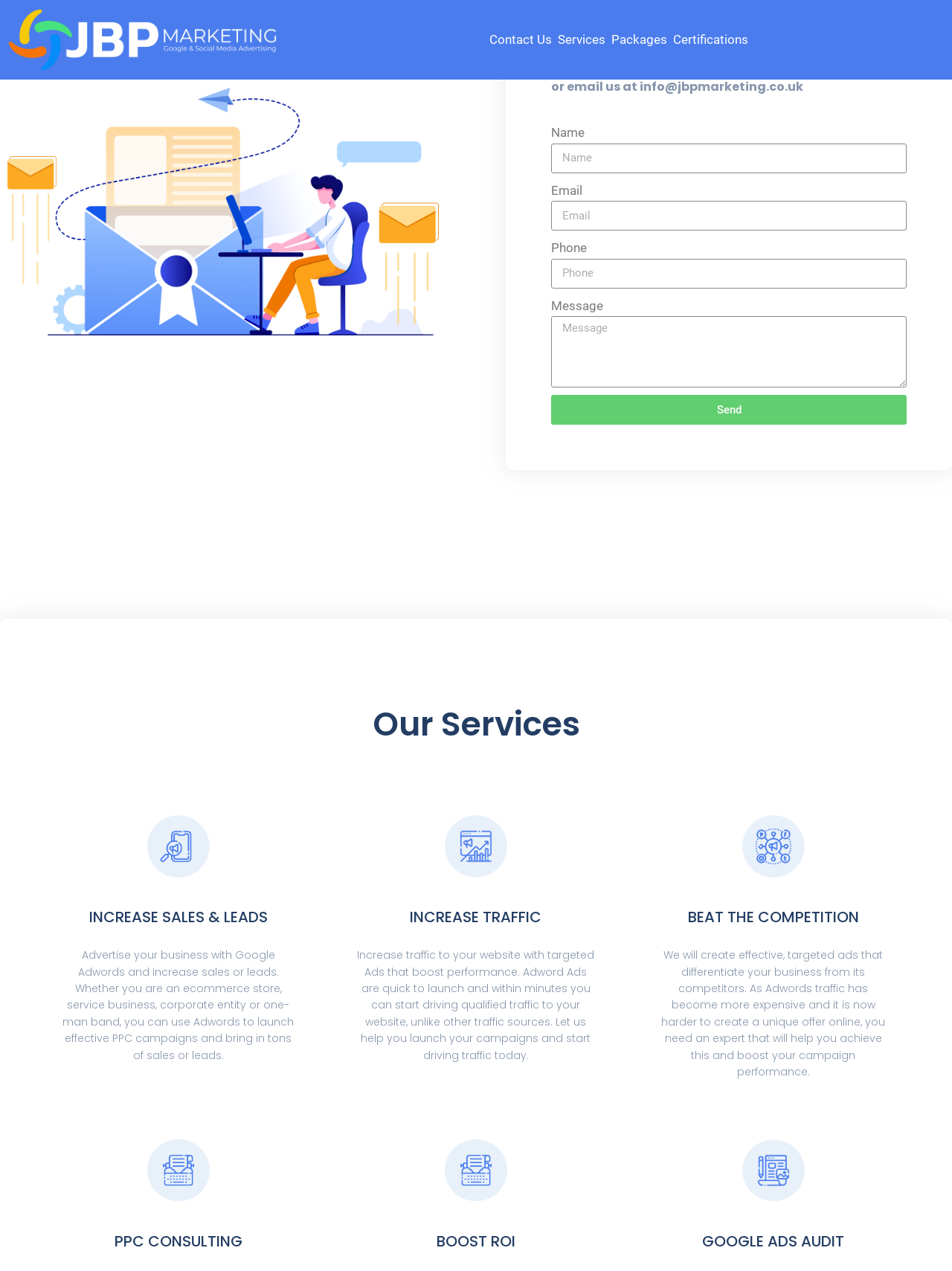How many input fields are in the contact form?
Look at the image and answer the question using a single word or phrase.

4